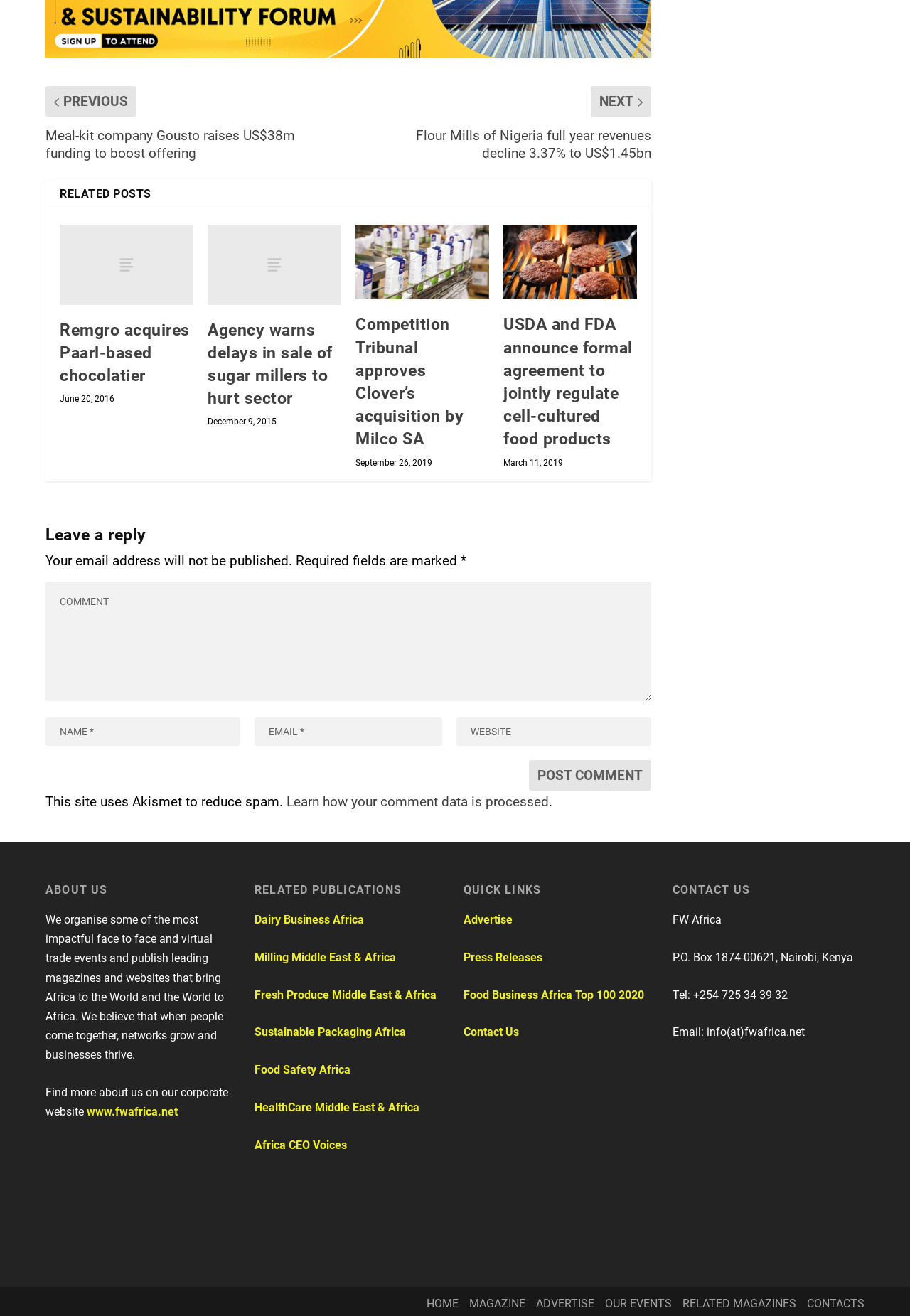Provide the bounding box coordinates of the UI element that matches the description: "CONTACTS".

[0.887, 0.983, 0.95, 0.994]